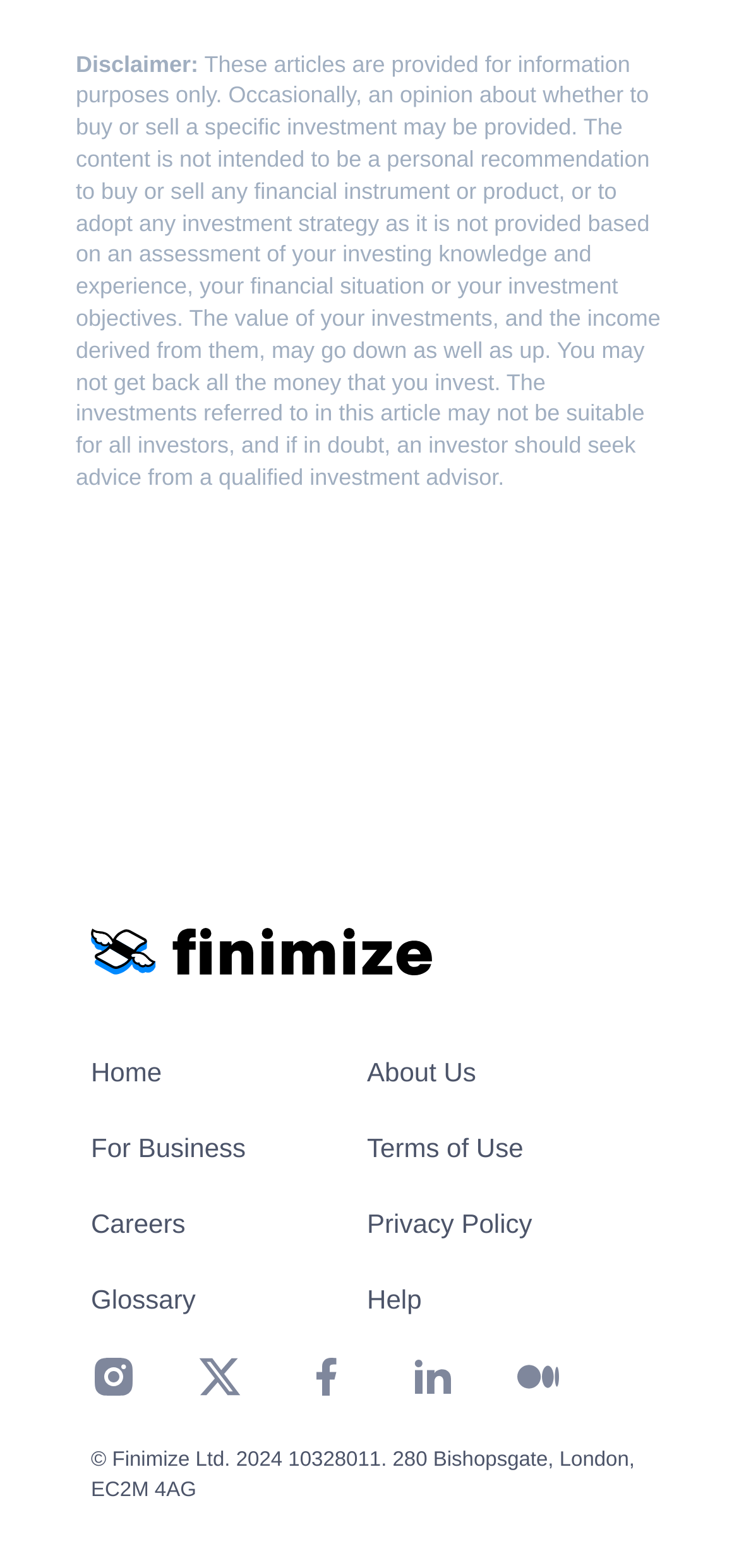Predict the bounding box of the UI element based on the description: "aria-label="LinkedIn Share Link"". The coordinates should be four float numbers between 0 and 1, formatted as [left, top, right, bottom].

[0.554, 0.863, 0.615, 0.902]